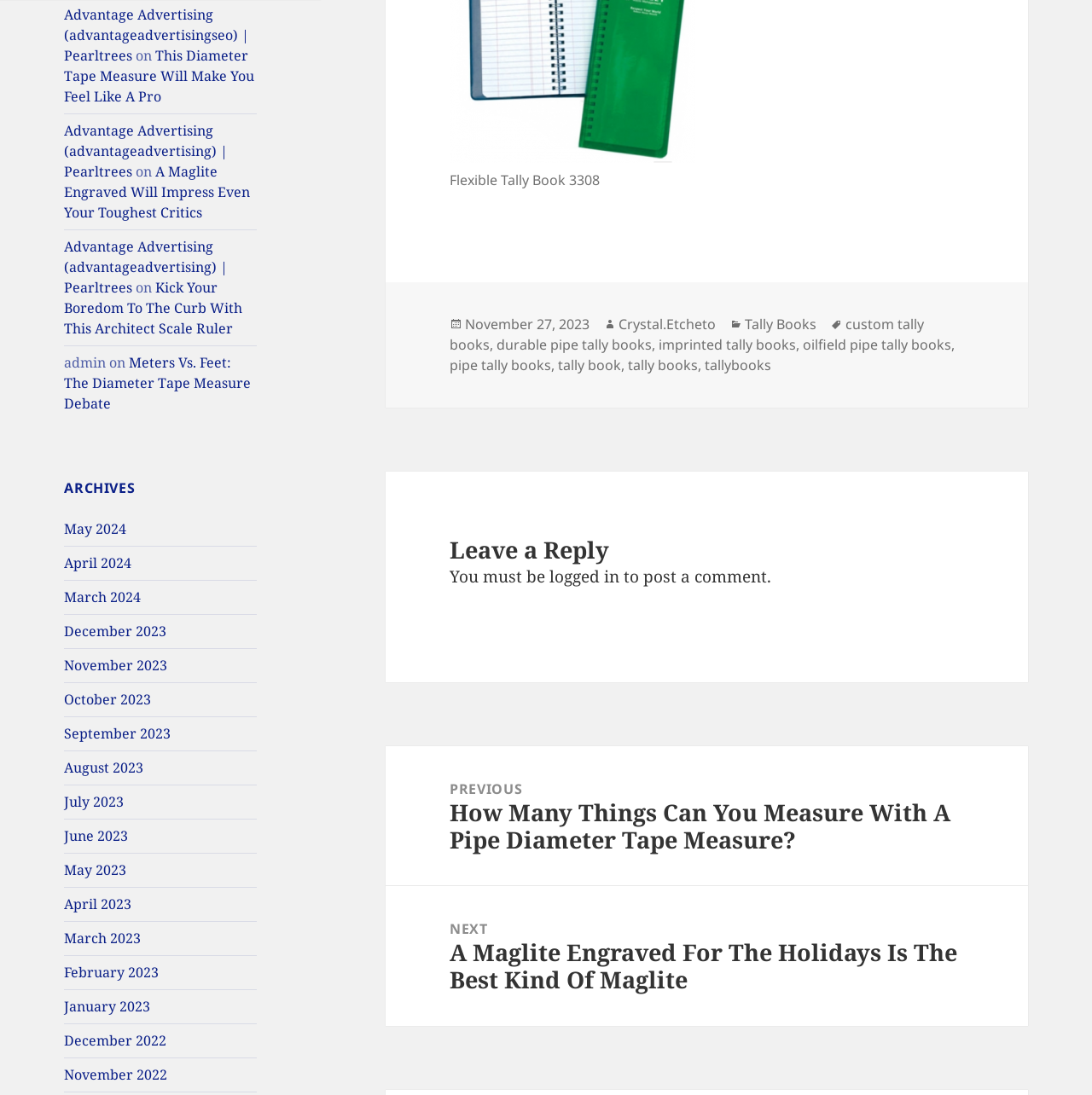Please provide the bounding box coordinate of the region that matches the element description: Crystal.Etcheto. Coordinates should be in the format (top-left x, top-left y, bottom-right x, bottom-right y) and all values should be between 0 and 1.

[0.566, 0.288, 0.655, 0.306]